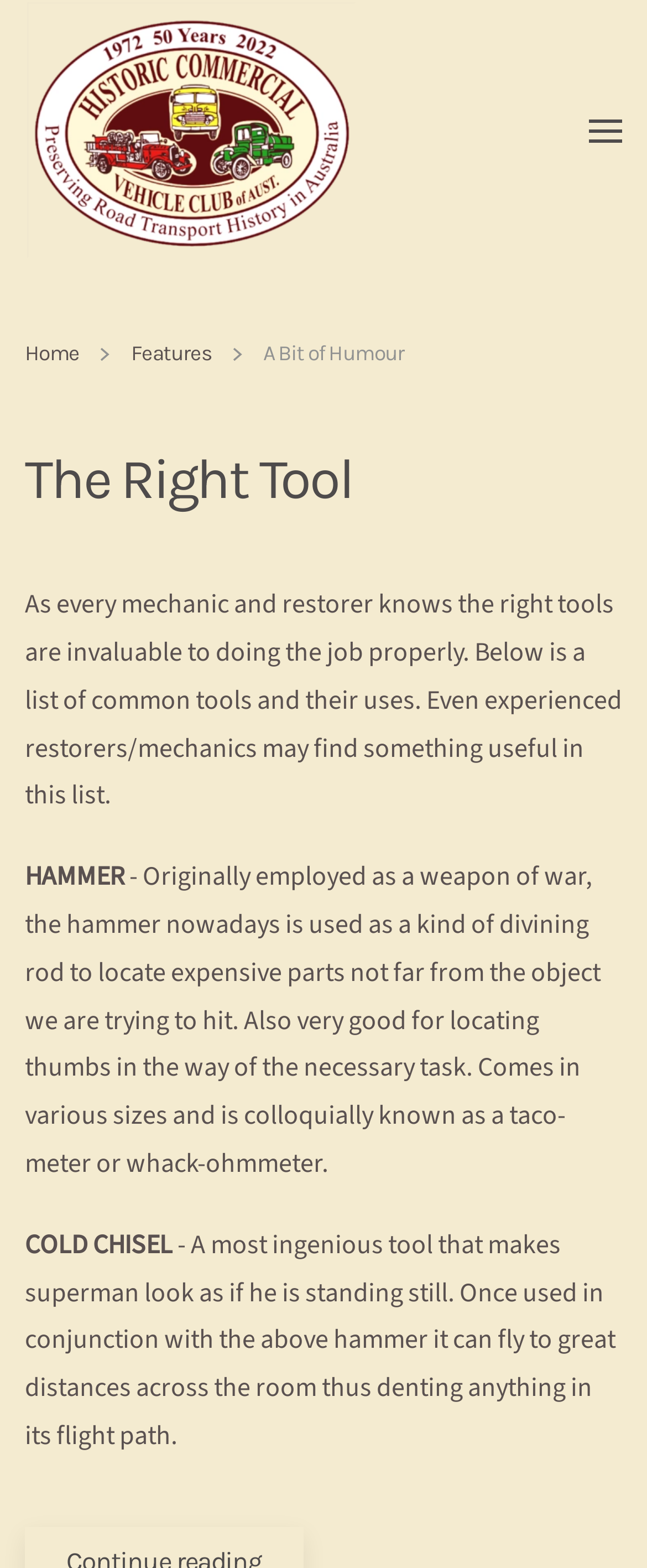What is the purpose of a hammer?
Ensure your answer is thorough and detailed.

According to the text, a hammer is used as a kind of divining rod to locate expensive parts not far from the object we are trying to hit, as described in the humorous text about tools.